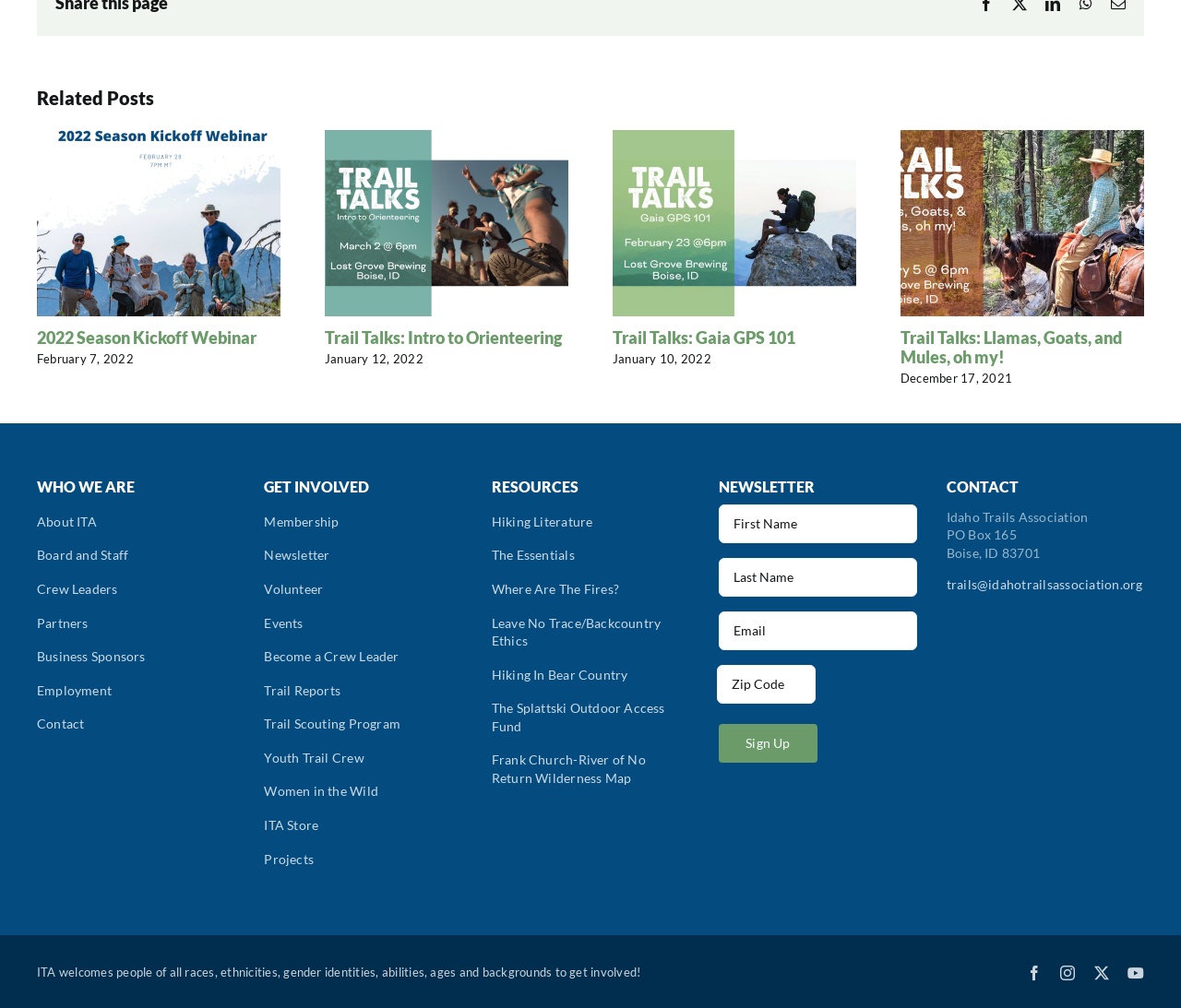How many groups are there in the 'Related Posts' section?
Please give a detailed and thorough answer to the question, covering all relevant points.

The 'Related Posts' section has 4 groups, each containing a link, an image, and a date, which are '2022 Season Kickoff Webinar', 'Trail Talks: Intro to Orienteering', 'Trail Talks: Gaia GPS 101', and 'Trail Talks: Llamas, Goats, and Mules, oh my!'.